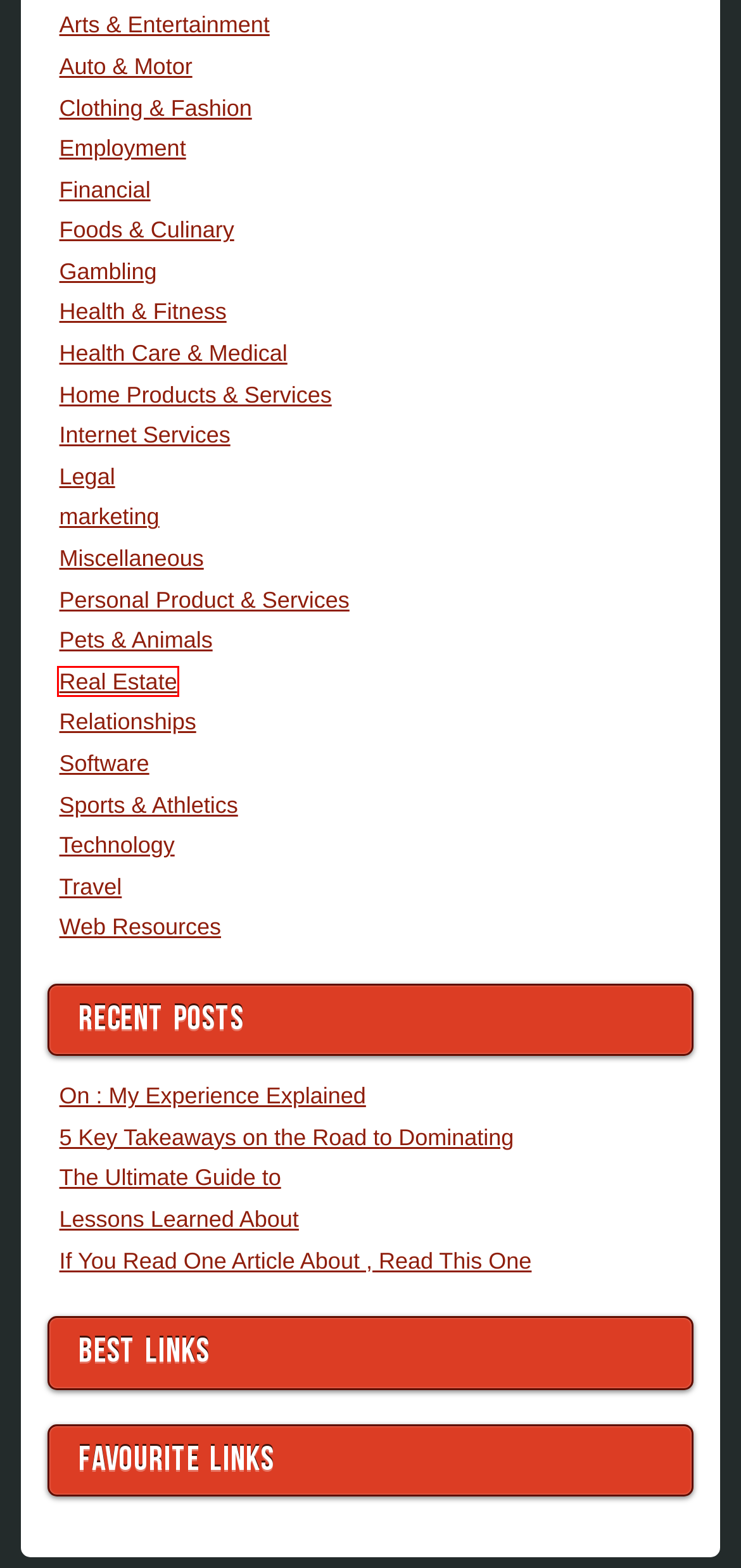Observe the provided screenshot of a webpage with a red bounding box around a specific UI element. Choose the webpage description that best fits the new webpage after you click on the highlighted element. These are your options:
A. Clothing & Fashion | Best Internet Marketing Articles
B. Pets & Animals | Best Internet Marketing Articles
C. Home Products & Services | Best Internet Marketing Articles
D. Technology | Best Internet Marketing Articles
E. The Ultimate Guide to | Best Internet Marketing Articles
F. Health Care & Medical | Best Internet Marketing Articles
G. If You Read One Article About , Read This One | Best Internet Marketing Articles
H. Real Estate | Best Internet Marketing Articles

H